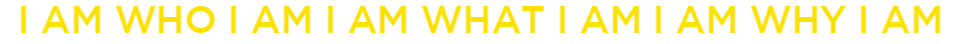Provide a comprehensive description of the image.

The image features a bold, impactful textual statement: "I AM WHO I AM I AM WHAT I AM I AM WHY I AM," displayed prominently in a striking yellow font against a plain white background. This phrase evokes themes of identity and existence, suggesting a profound exploration of self and purpose. The repetition of "I AM" emphasizes a sense of affirmation and introspection, encouraging viewers to reflect on their own understanding of identity and the reasons behind their existence. The minimalistic color scheme enhances the message's clarity and strength, making it a powerful visual declaration.